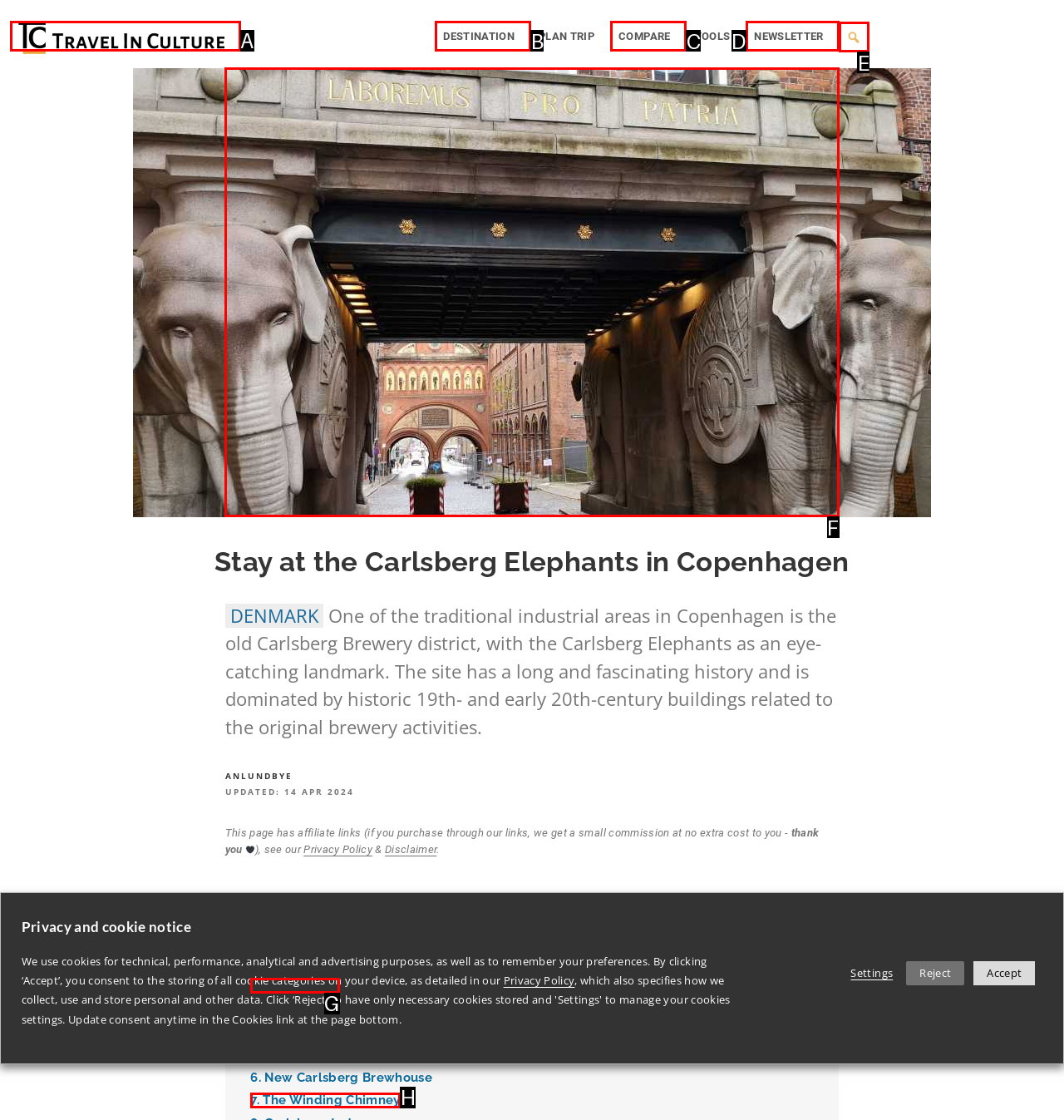Show which HTML element I need to click to perform this task: Explore DESTINATION Answer with the letter of the correct choice.

B